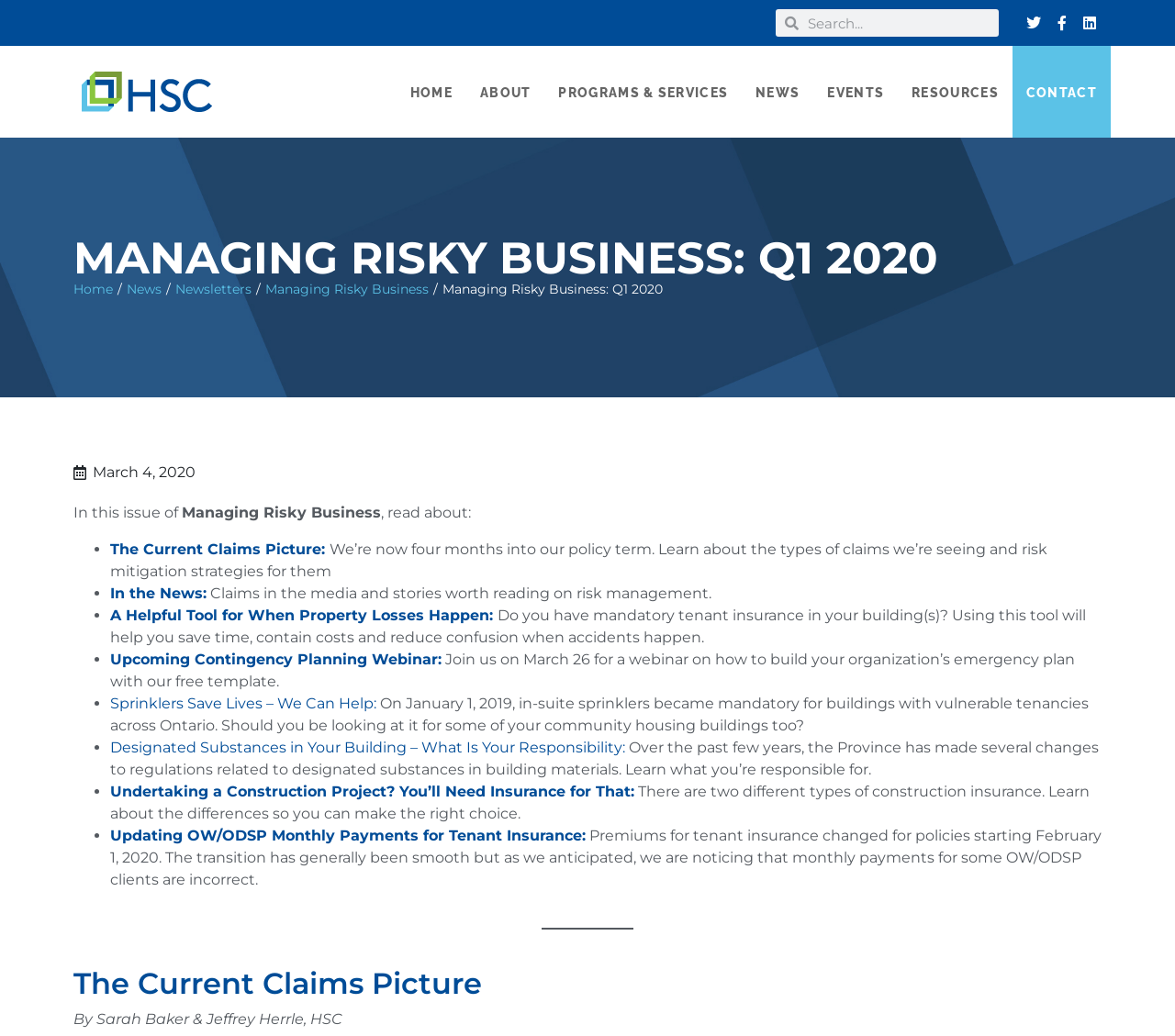Determine the bounding box coordinates of the clickable region to follow the instruction: "Read about Managing Risky Business".

[0.226, 0.27, 0.365, 0.289]